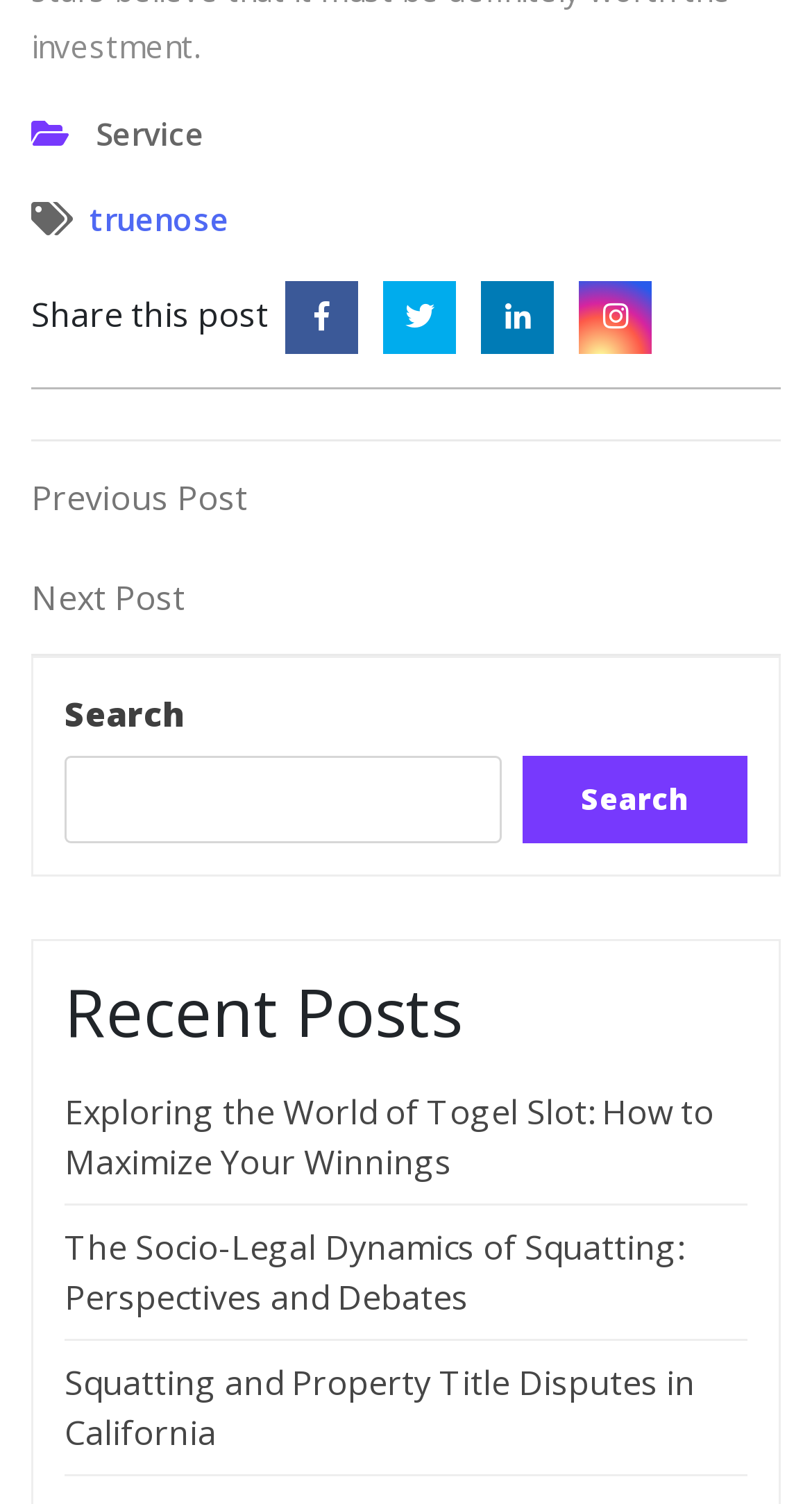Using the information in the image, give a detailed answer to the following question: What is the title of the second post listed?

I examined the links under the 'Recent Posts' section and found that the second link has the title 'The Socio-Legal Dynamics of Squatting: Perspectives and Debates'.